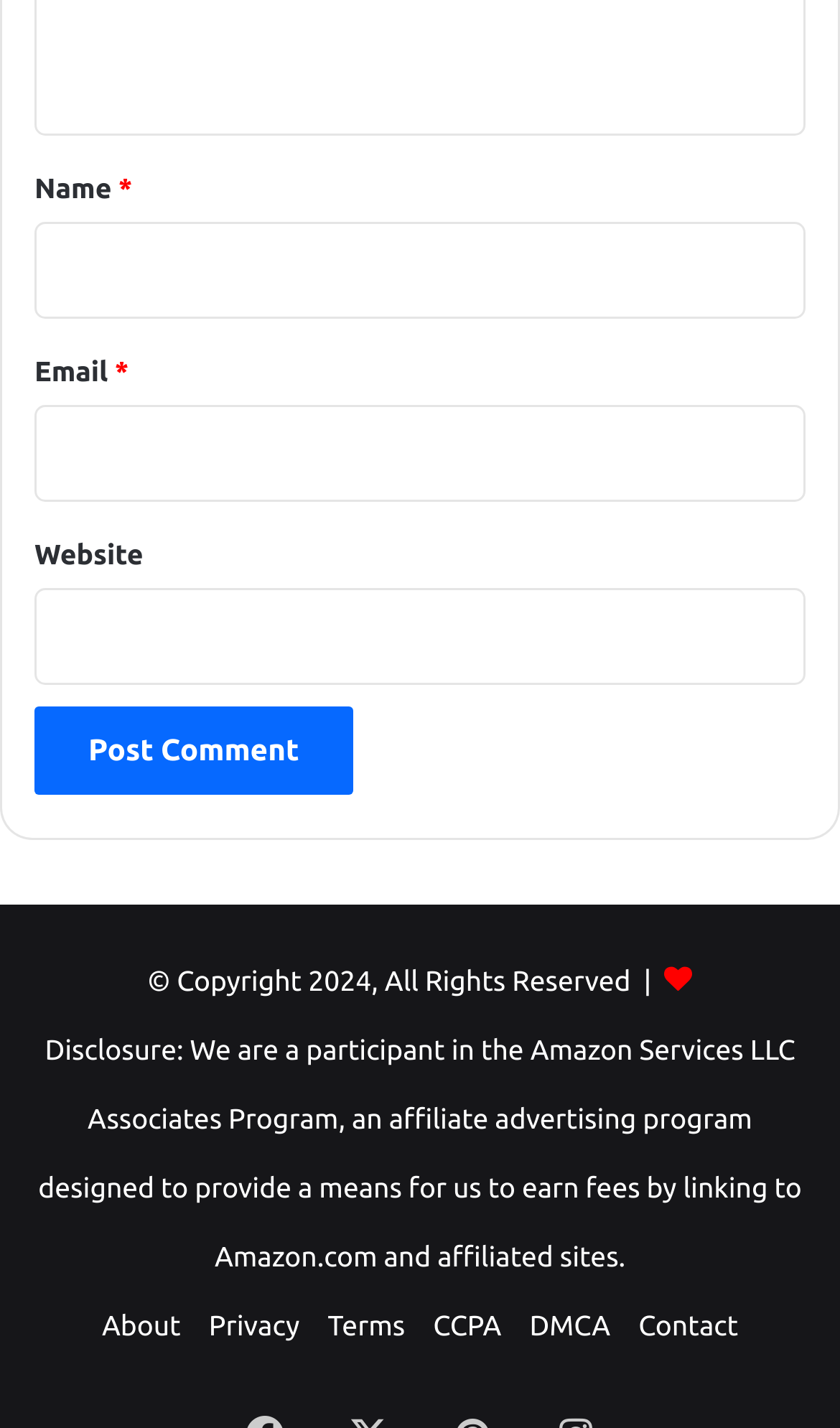Please identify the coordinates of the bounding box for the clickable region that will accomplish this instruction: "Enter your name".

[0.041, 0.156, 0.959, 0.224]